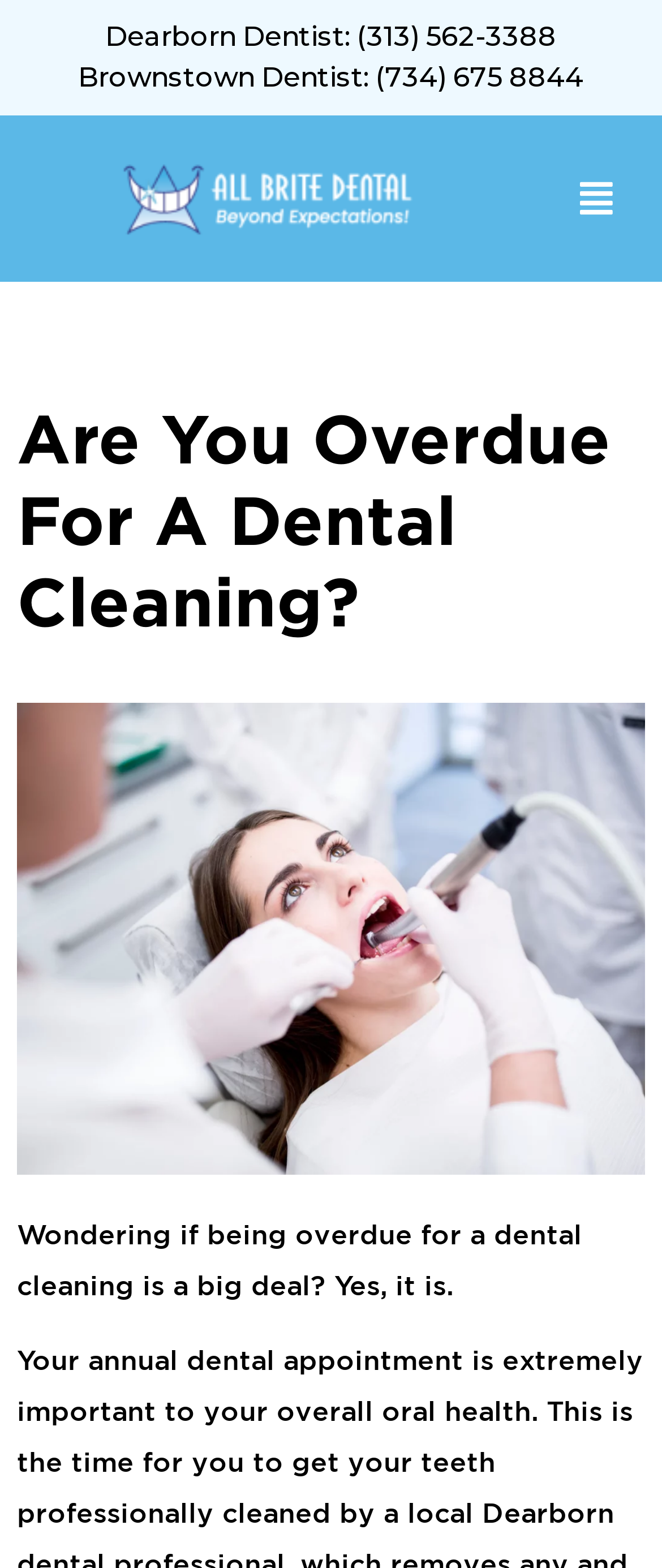What is the tone of the text?
Refer to the image and give a detailed answer to the query.

The text appears to be informative in tone, as it provides information about the importance of dental cleaning and does not seem to be persuasive or promotional. The language used is also neutral and objective.